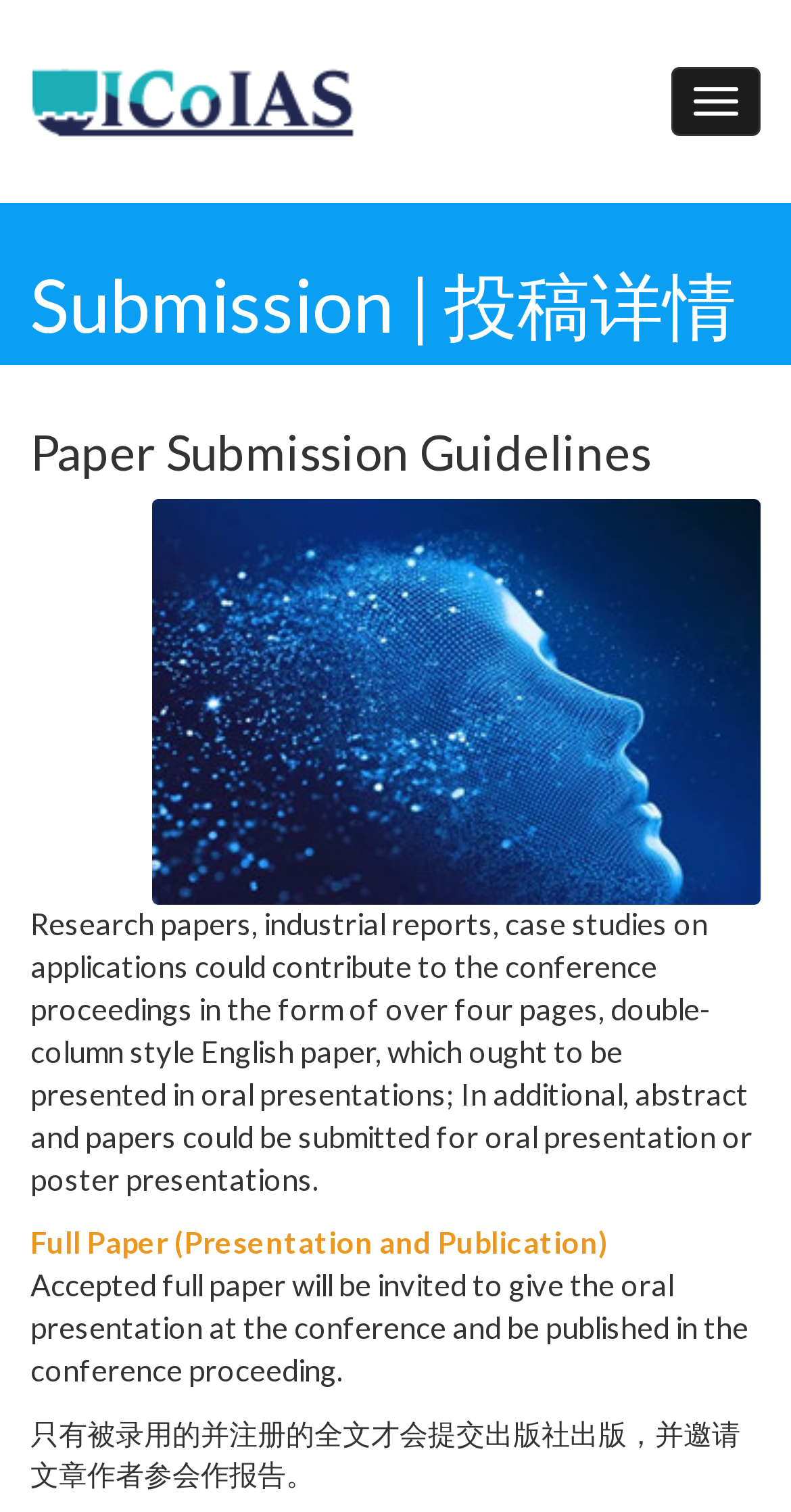What is the language of the paper?
Answer the question in a detailed and comprehensive manner.

The webpage specifies that the paper should be written in English, with a double-column style, and should be over four pages long.